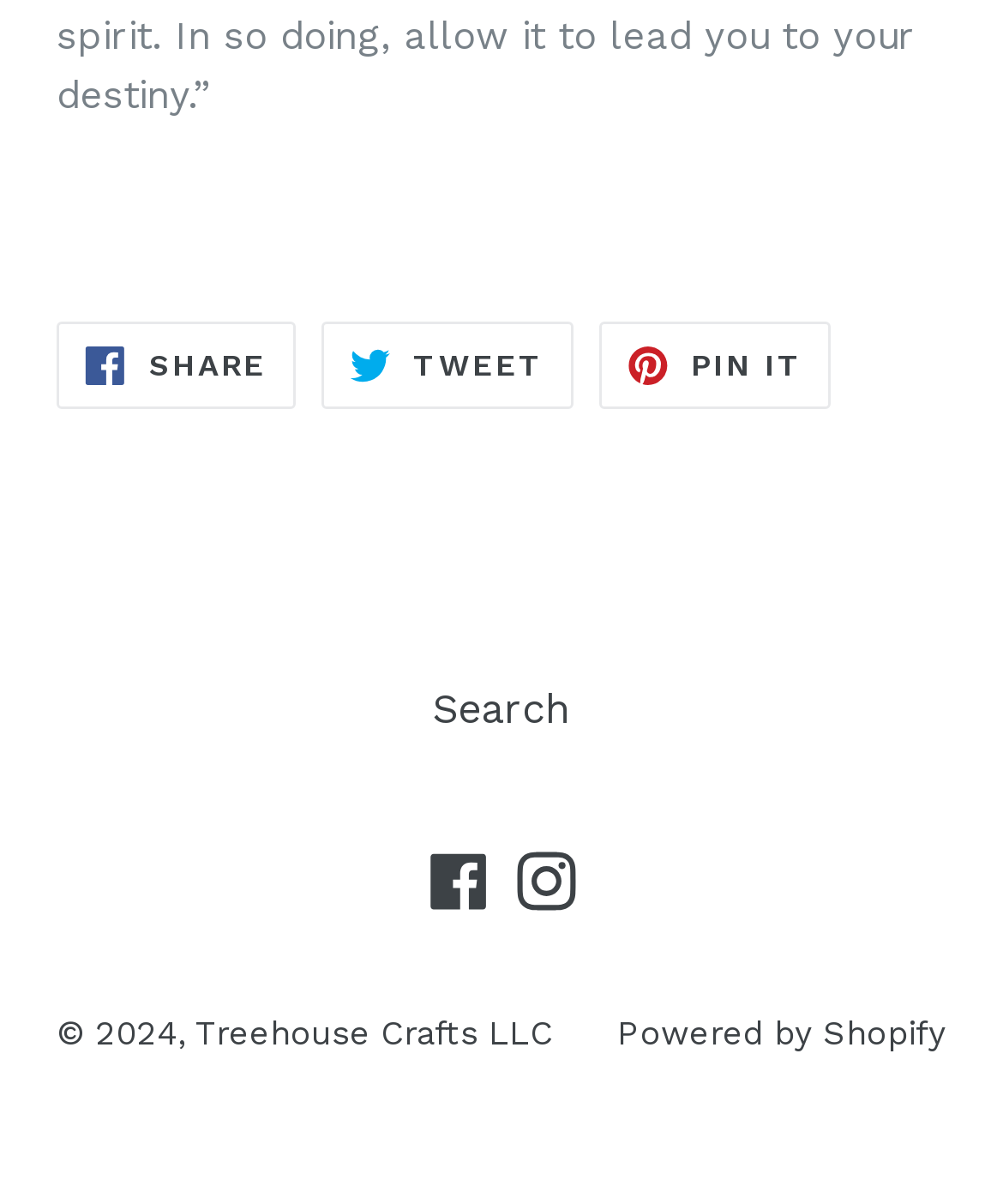What e-commerce platform is used to power the website?
Using the visual information, respond with a single word or phrase.

Shopify